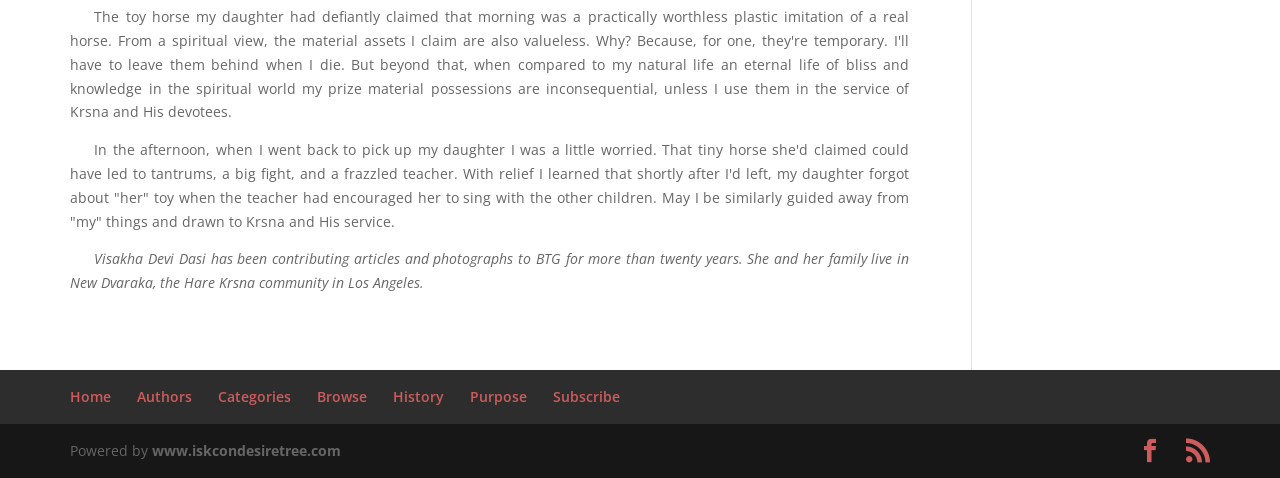Provide the bounding box coordinates of the section that needs to be clicked to accomplish the following instruction: "View IoTeX community debates."

None